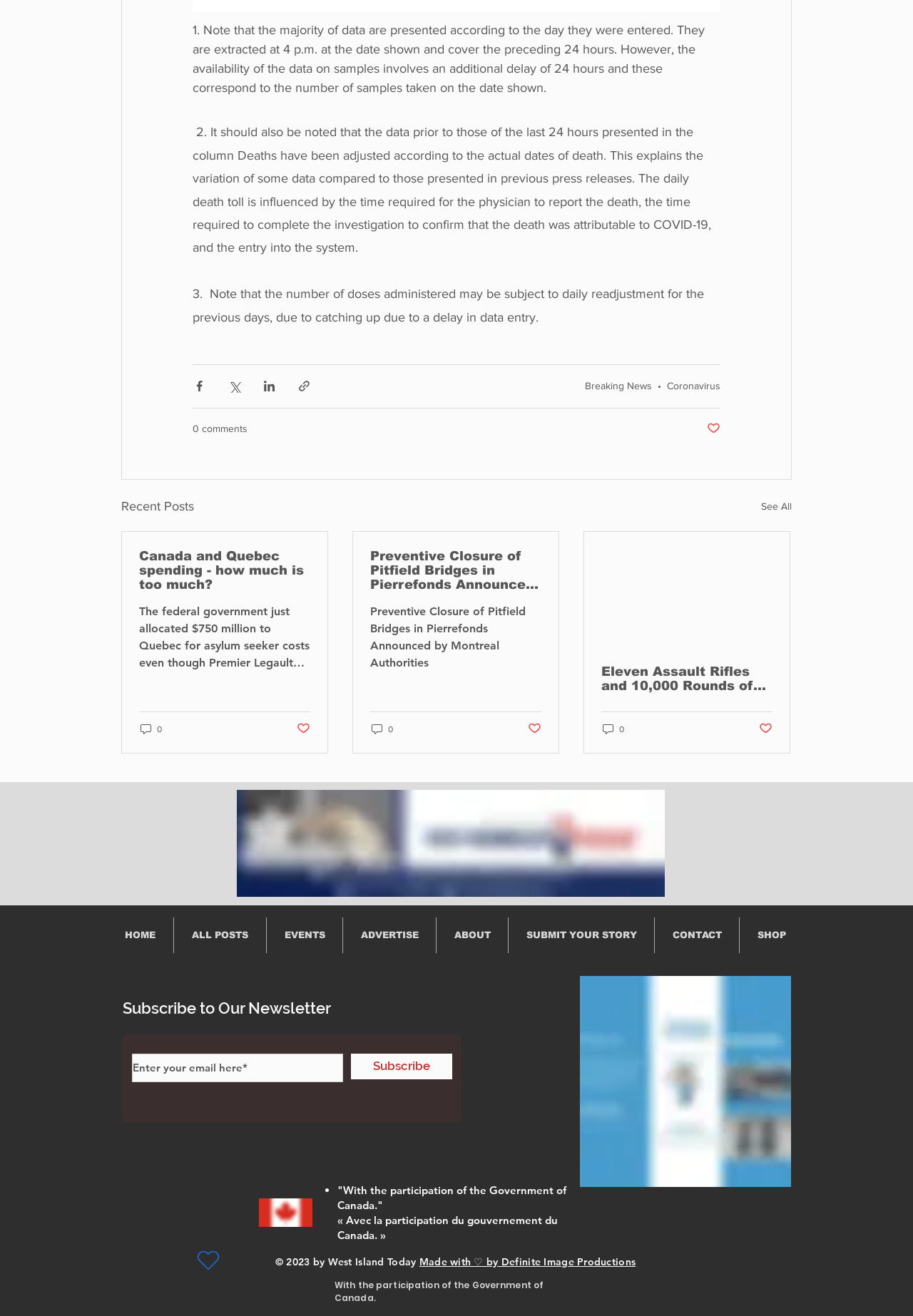Answer the question with a single word or phrase: 
What is the language of the second sentence in the footer section?

French